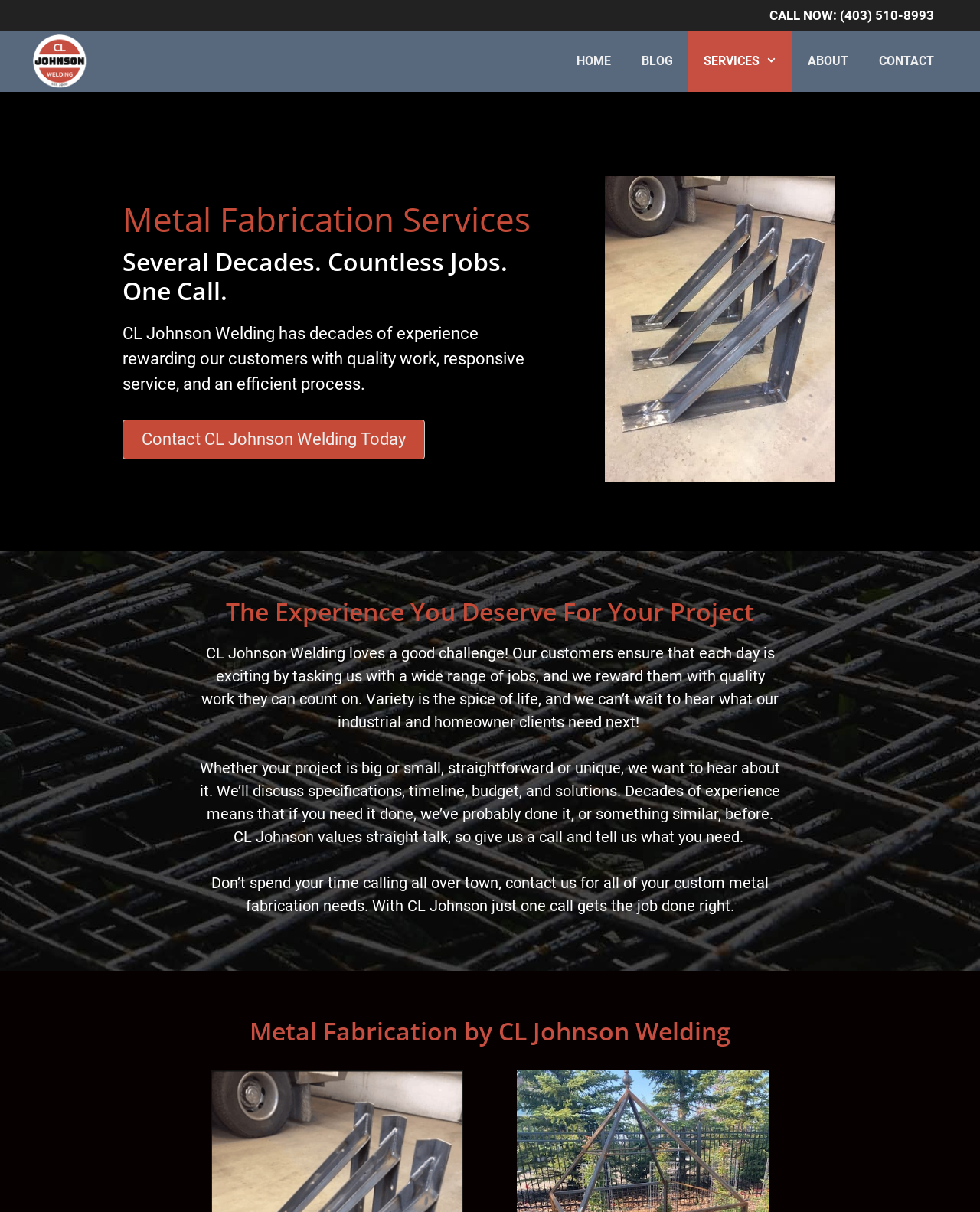Carefully observe the image and respond to the question with a detailed answer:
What is the phone number to call for custom metal fabrication services?

I found the phone number by looking at the 'CALL NOW' link at the top of the page, which has the phone number (403) 510-8993.